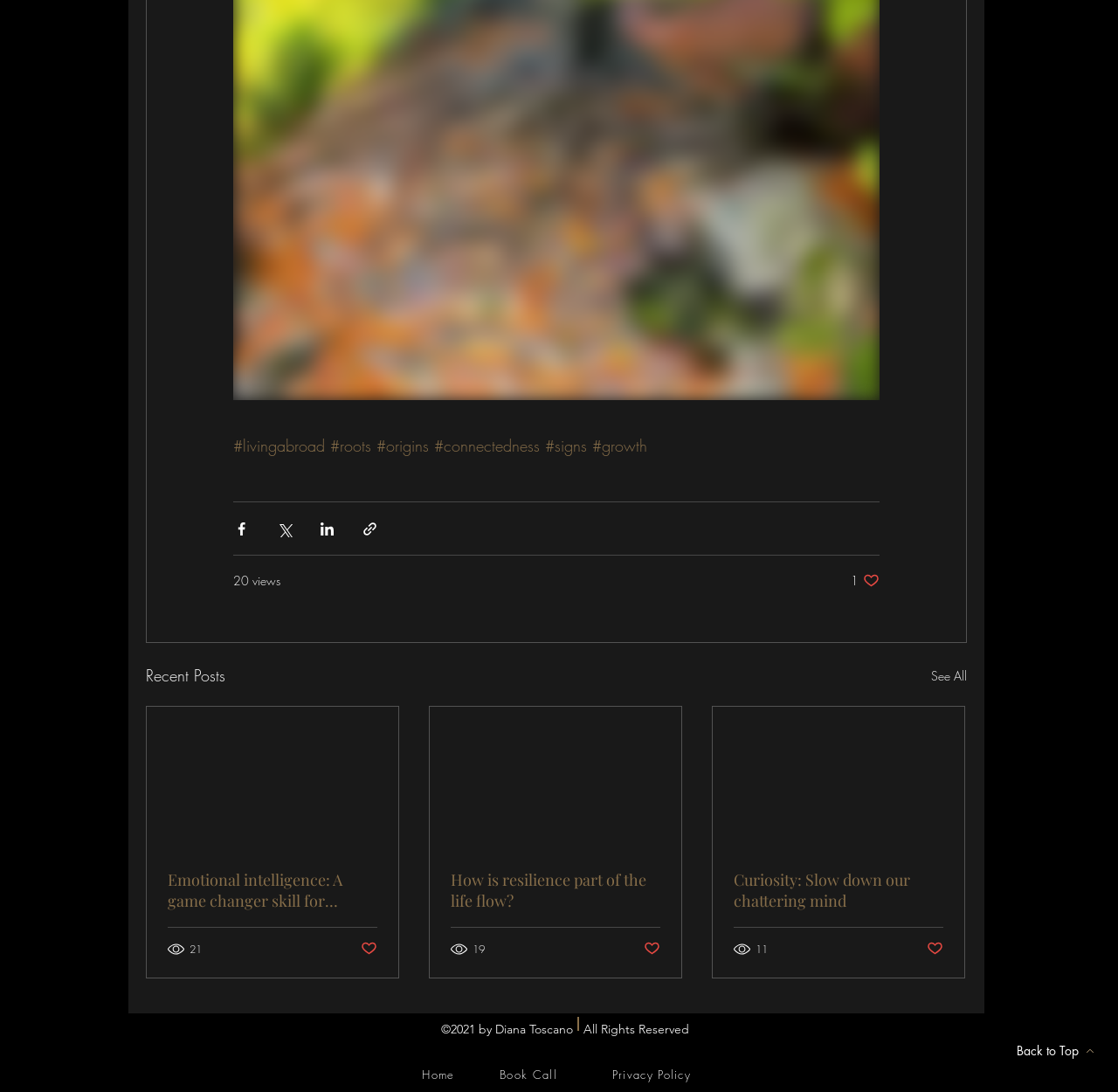What is the first link on the top?
Based on the screenshot, provide a one-word or short-phrase response.

Living Abroad